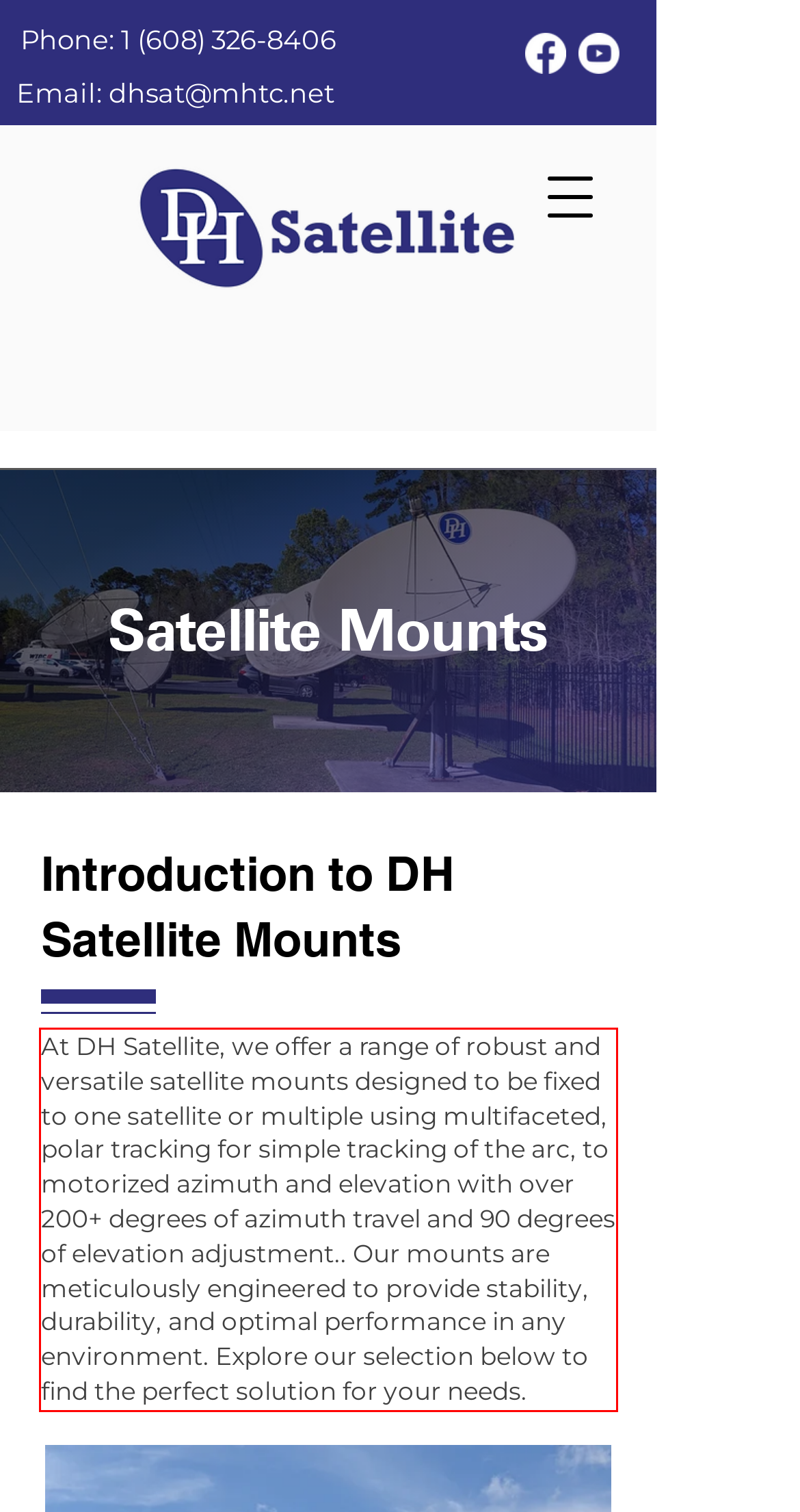Identify and transcribe the text content enclosed by the red bounding box in the given screenshot.

At DH Satellite, we offer a range of robust and versatile satellite mounts designed to be fixed to one satellite or multiple using multifaceted, polar tracking for simple tracking of the arc, to motorized azimuth and elevation with over 200+ degrees of azimuth travel and 90 degrees of elevation adjustment.. Our mounts are meticulously engineered to provide stability, durability, and optimal performance in any environment. Explore our selection below to find the perfect solution for your needs.